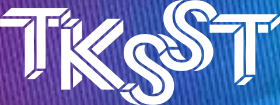Please provide a short answer using a single word or phrase for the question:
What colors are used in the logo design?

Purple and blue